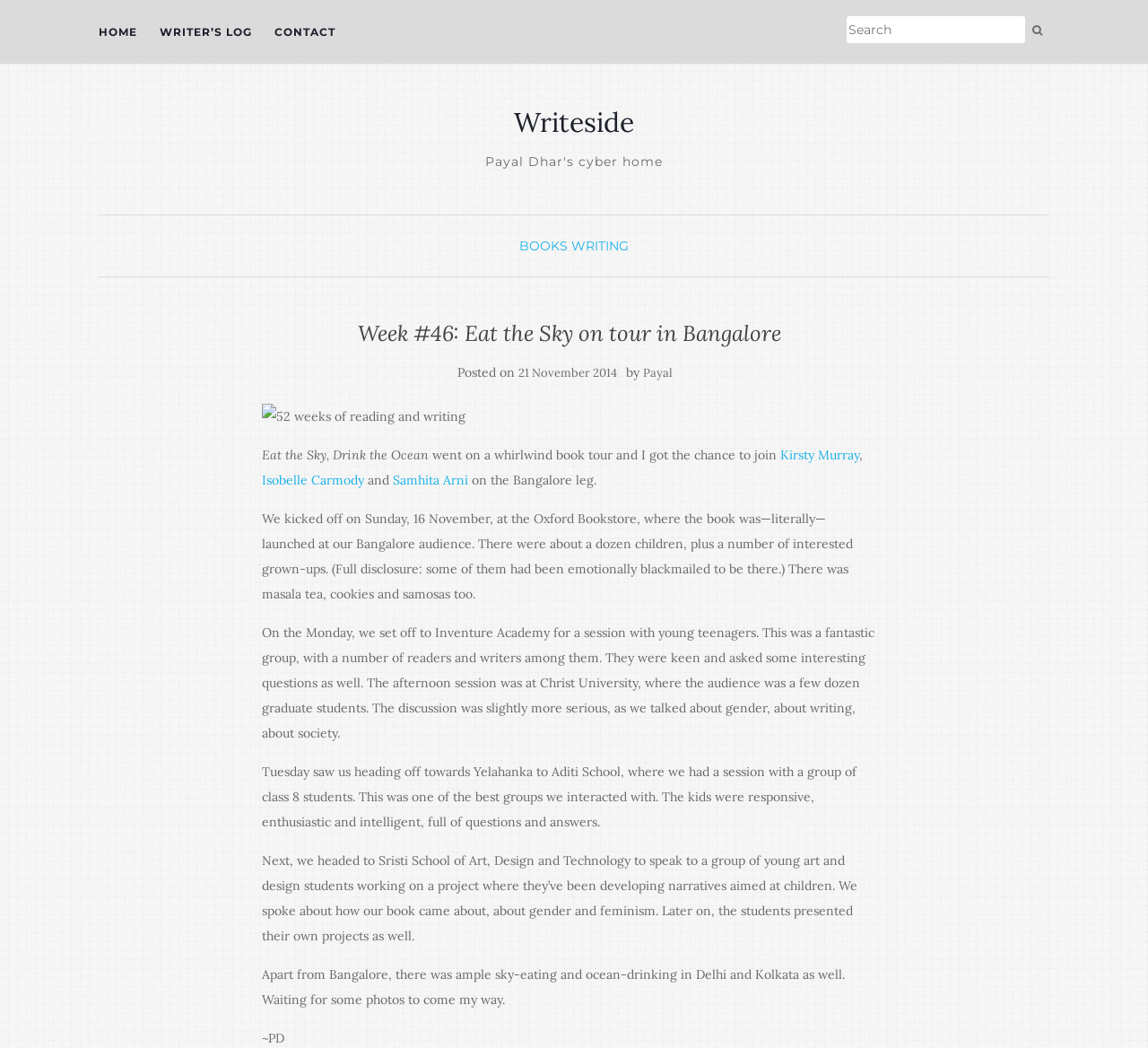Use a single word or phrase to answer this question: 
What is the name of the school where the author spoke to class 8 students?

Aditi School